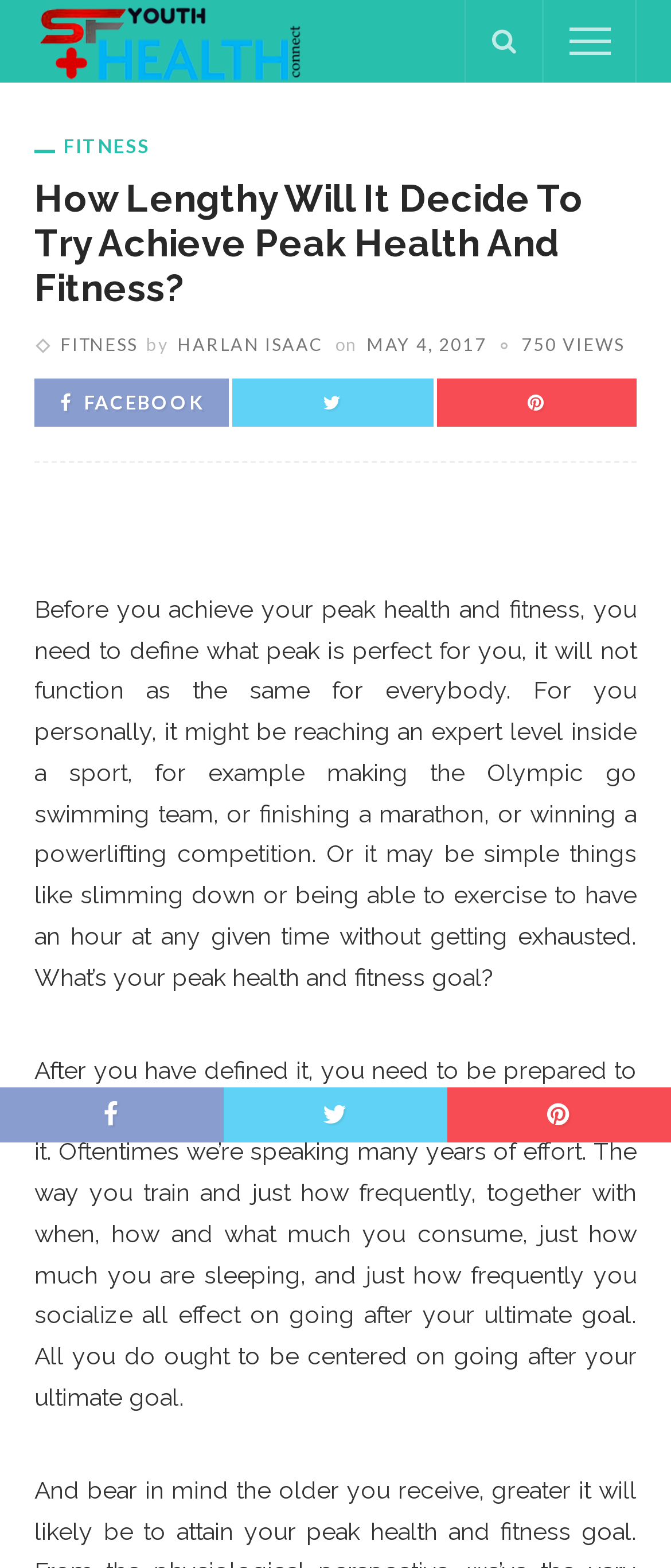Please study the image and answer the question comprehensively:
What is the author of the article?

I found the author's name by looking at the text following the 'by' keyword, which is a common indicator of the author's name in article formats.